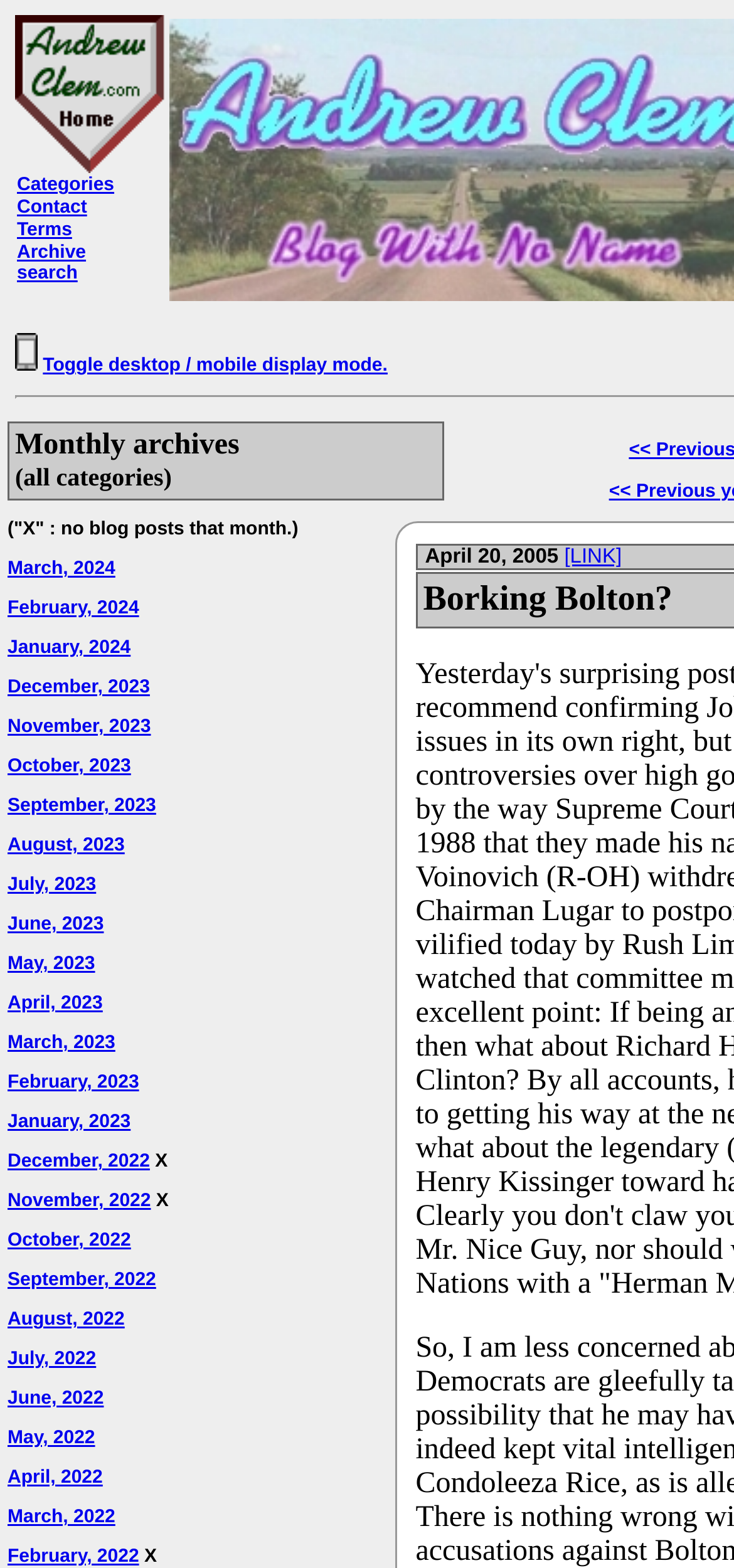Could you indicate the bounding box coordinates of the region to click in order to complete this instruction: "view March 2024 blog posts".

[0.01, 0.356, 0.157, 0.37]